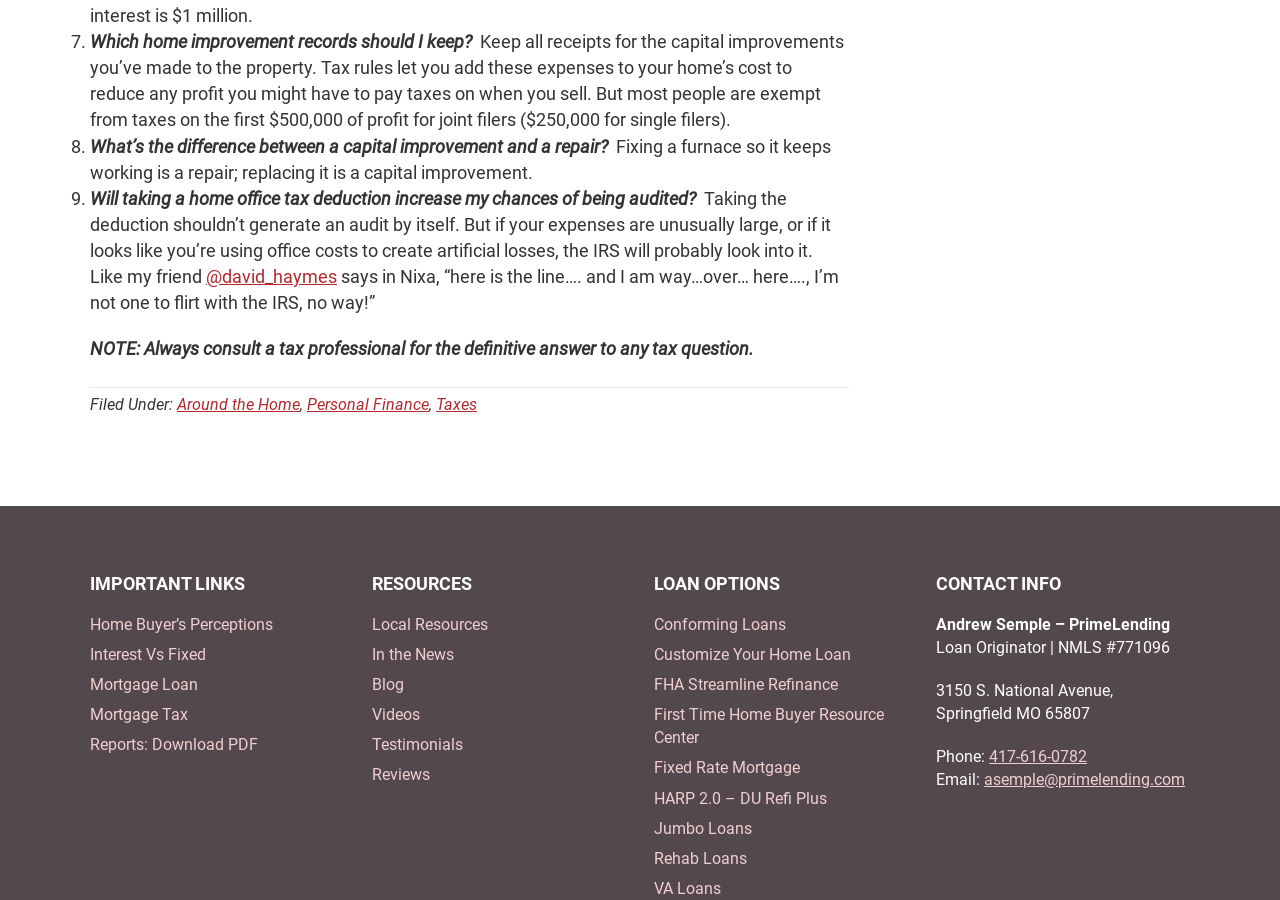Please reply with a single word or brief phrase to the question: 
What are the three categories of links on the webpage?

Important links, resources, loan options